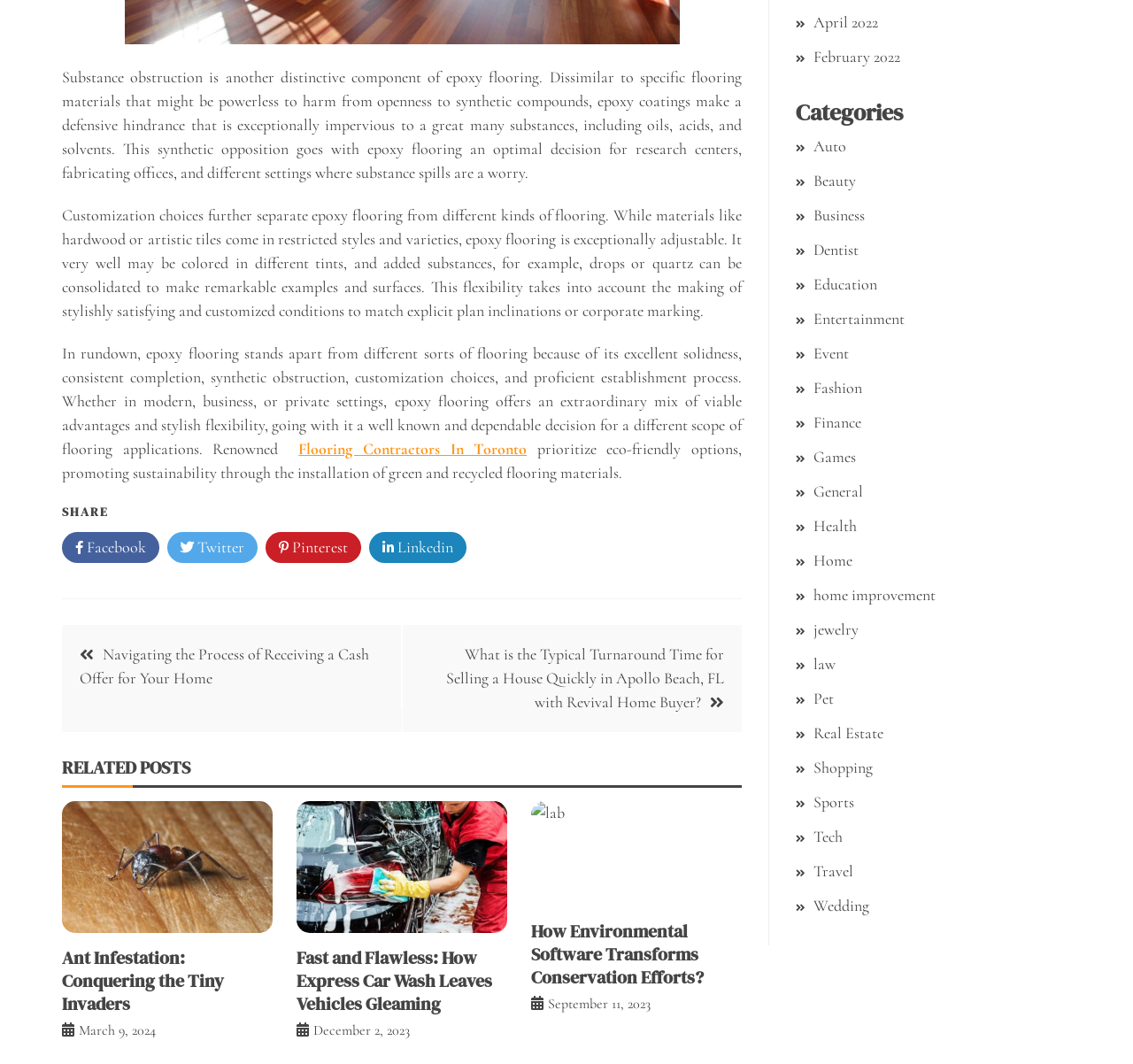How many social media links are there? Look at the image and give a one-word or short phrase answer.

4